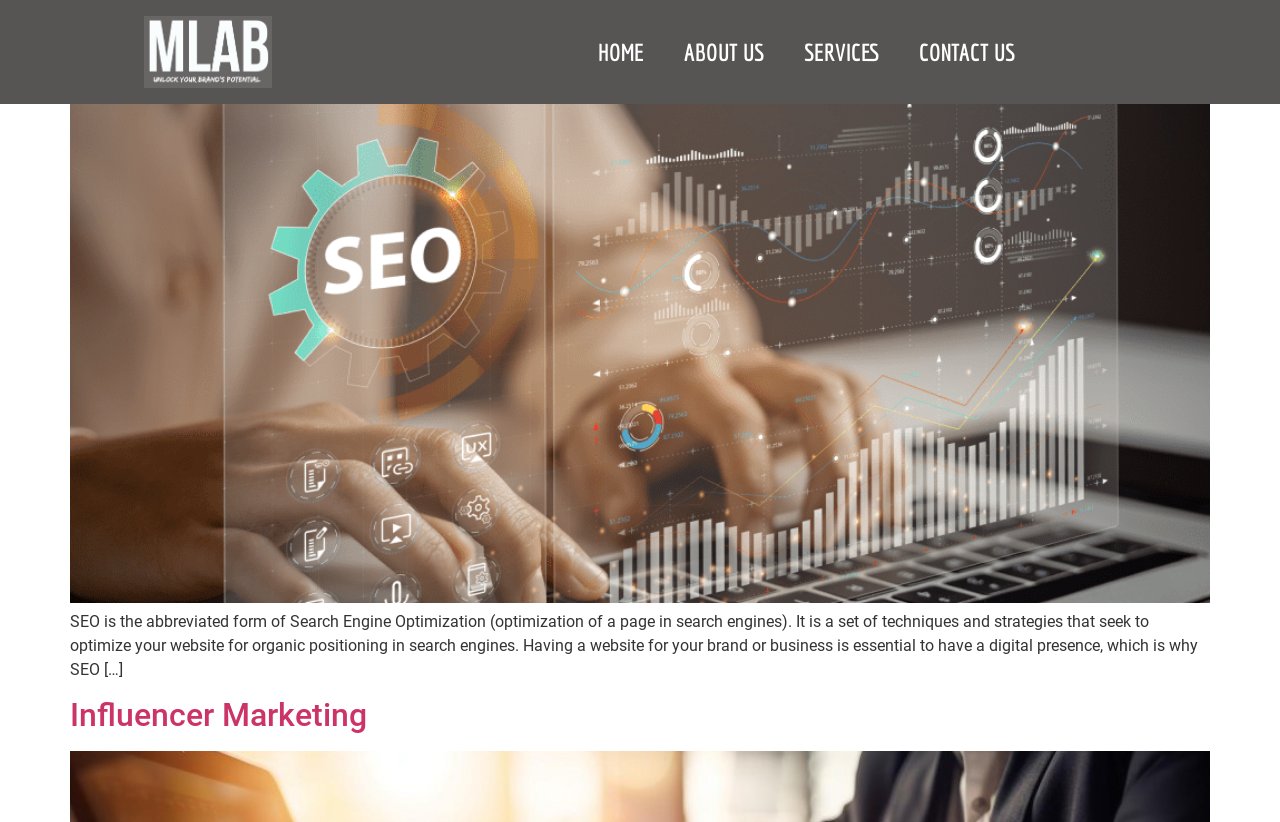What is SEO?
Using the image, provide a concise answer in one word or a short phrase.

Search Engine Optimization